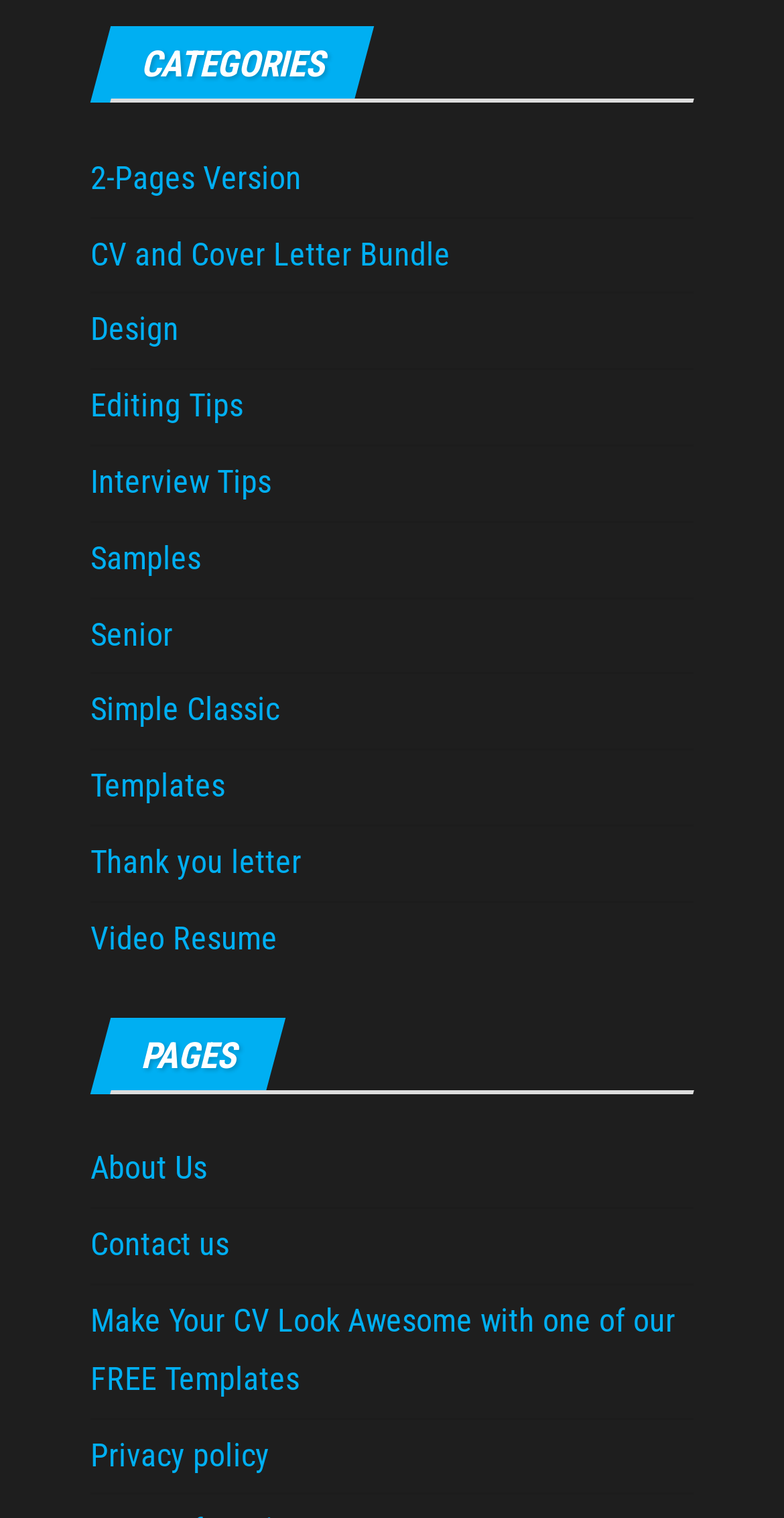Can you show the bounding box coordinates of the region to click on to complete the task described in the instruction: "Read the 'Interview Tips'"?

[0.115, 0.305, 0.346, 0.33]